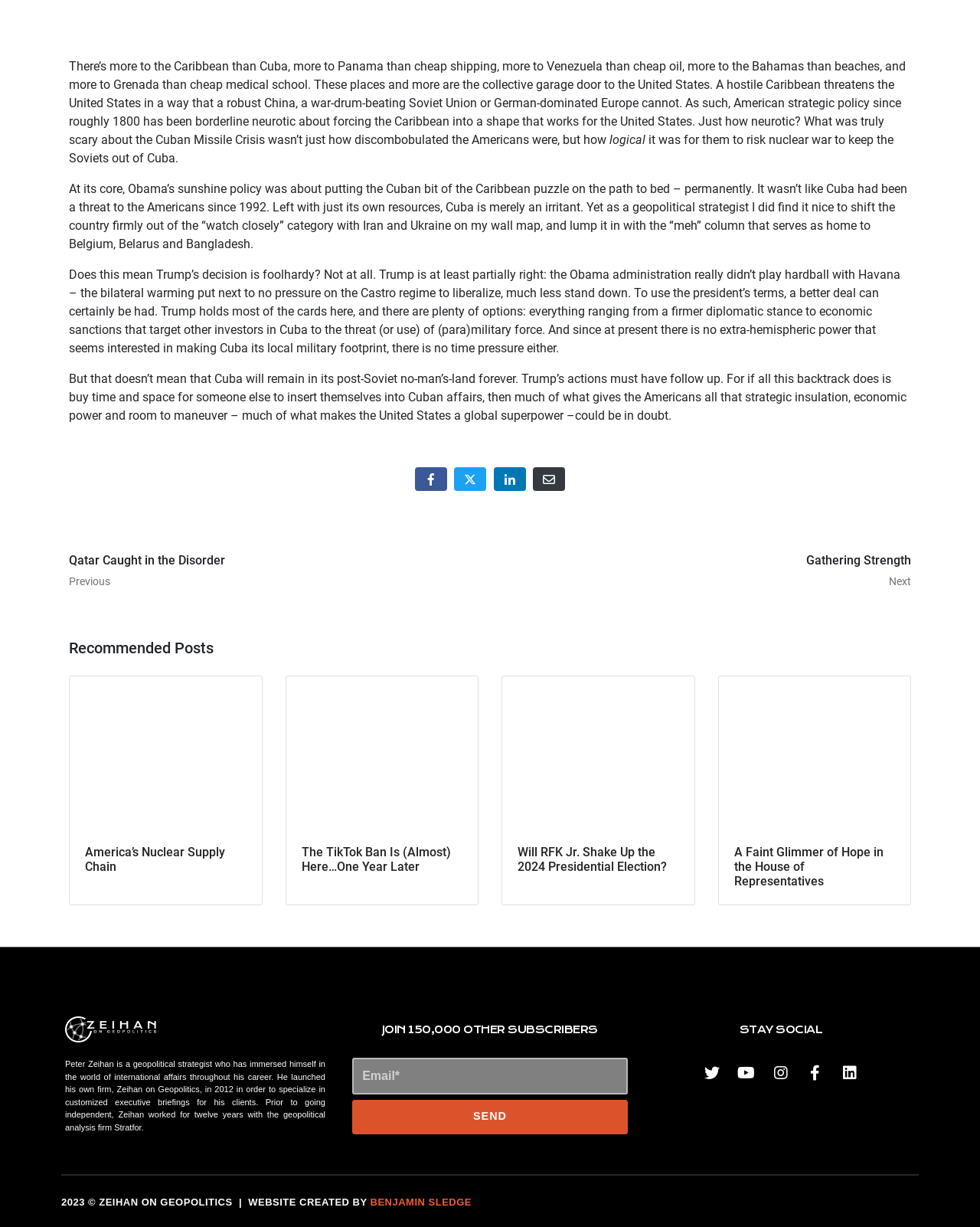Identify the bounding box coordinates for the region to click in order to carry out this instruction: "Visit Zeihan on Geopolitics". Provide the coordinates using four float numbers between 0 and 1, formatted as [left, top, right, bottom].

[0.066, 0.832, 0.159, 0.844]